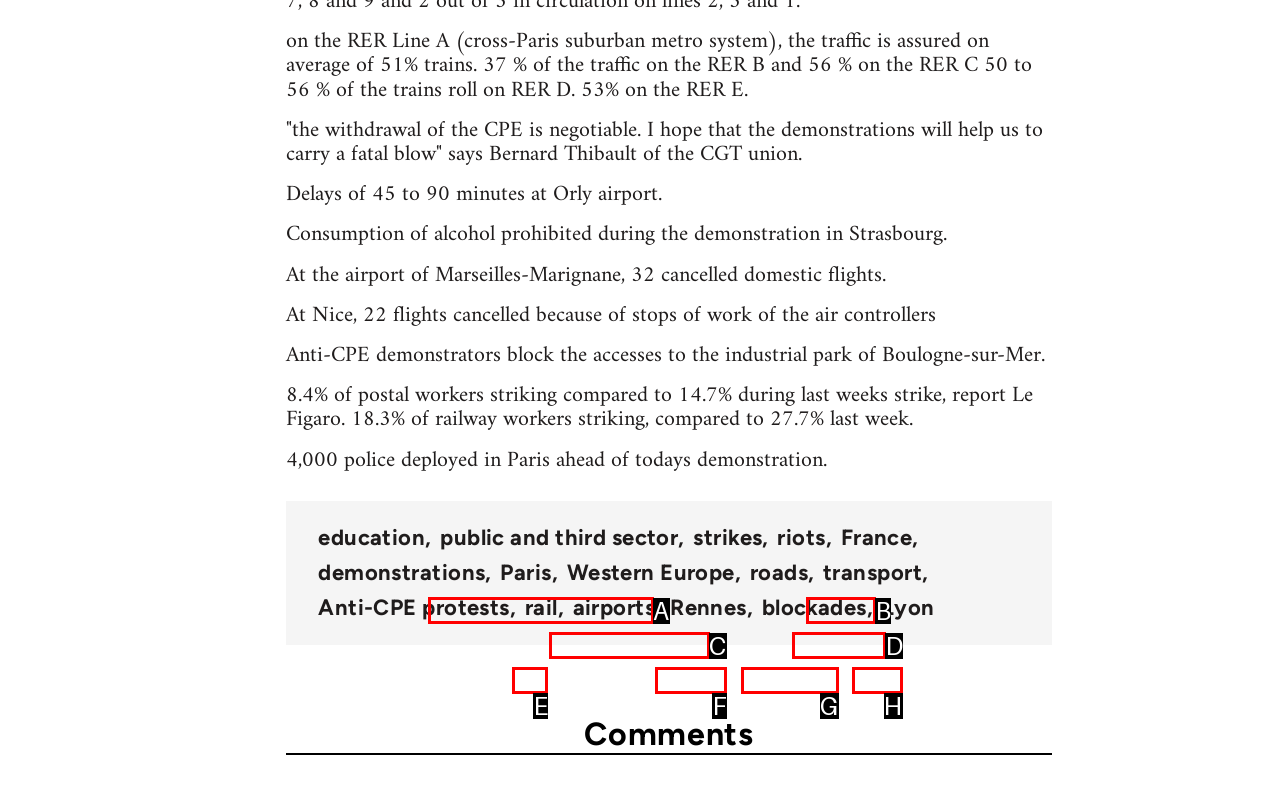Identify which HTML element matches the description: public and third sector. Answer with the correct option's letter.

A